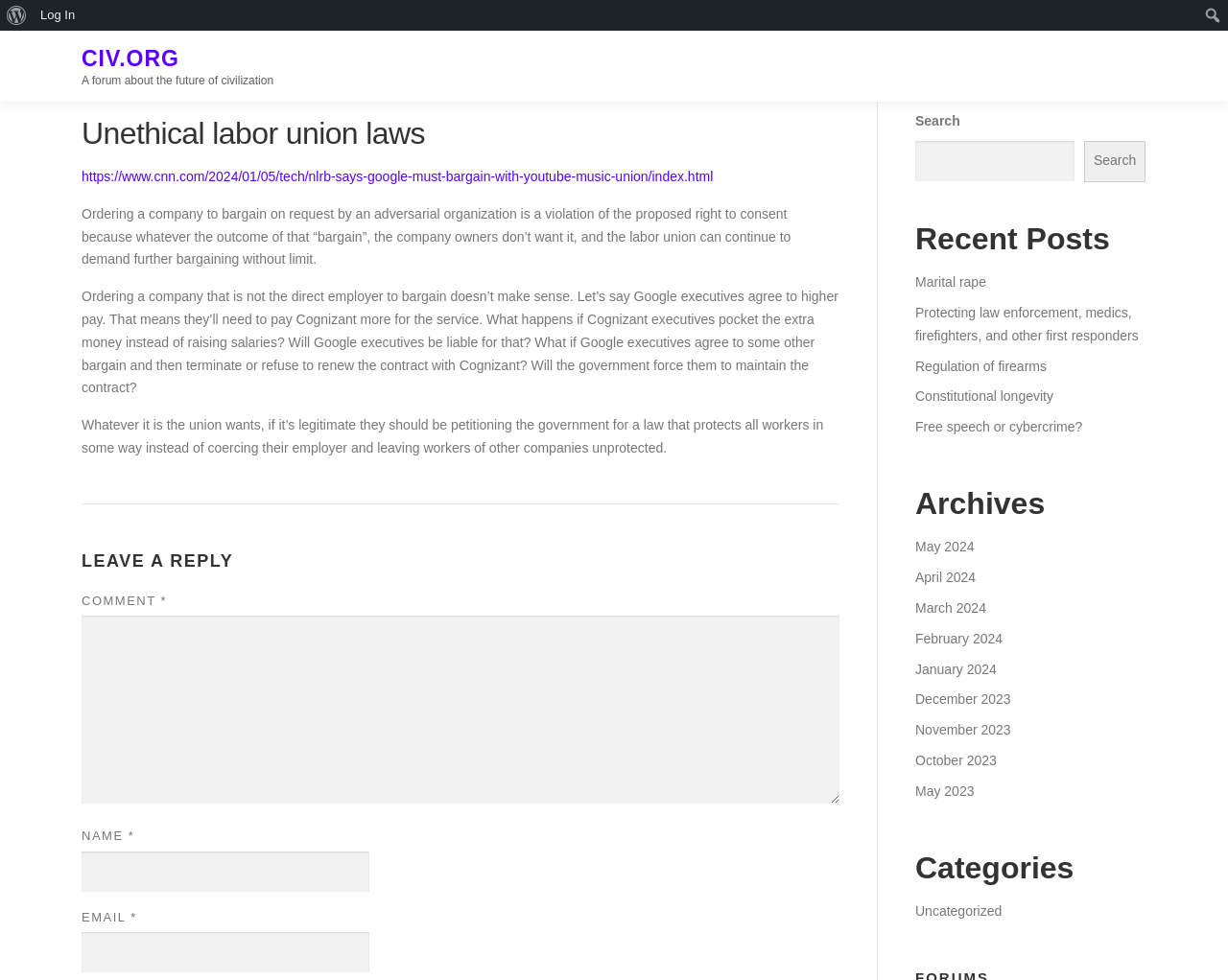Extract the bounding box coordinates for the UI element described as: "parent_node: Search name="s"".

[0.977, 0.004, 0.998, 0.027]